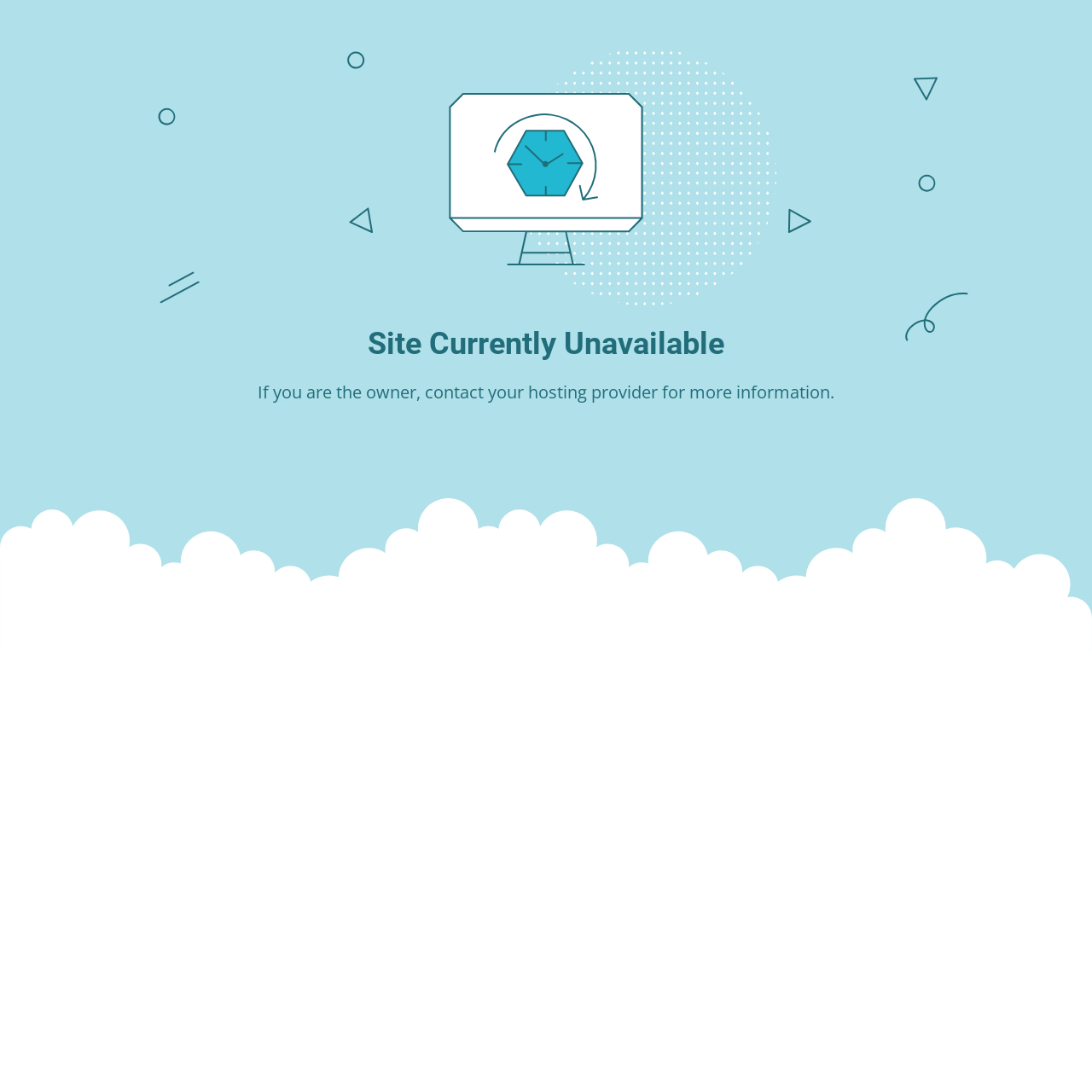Extract the main title from the webpage and generate its text.

Site Currently Unavailable